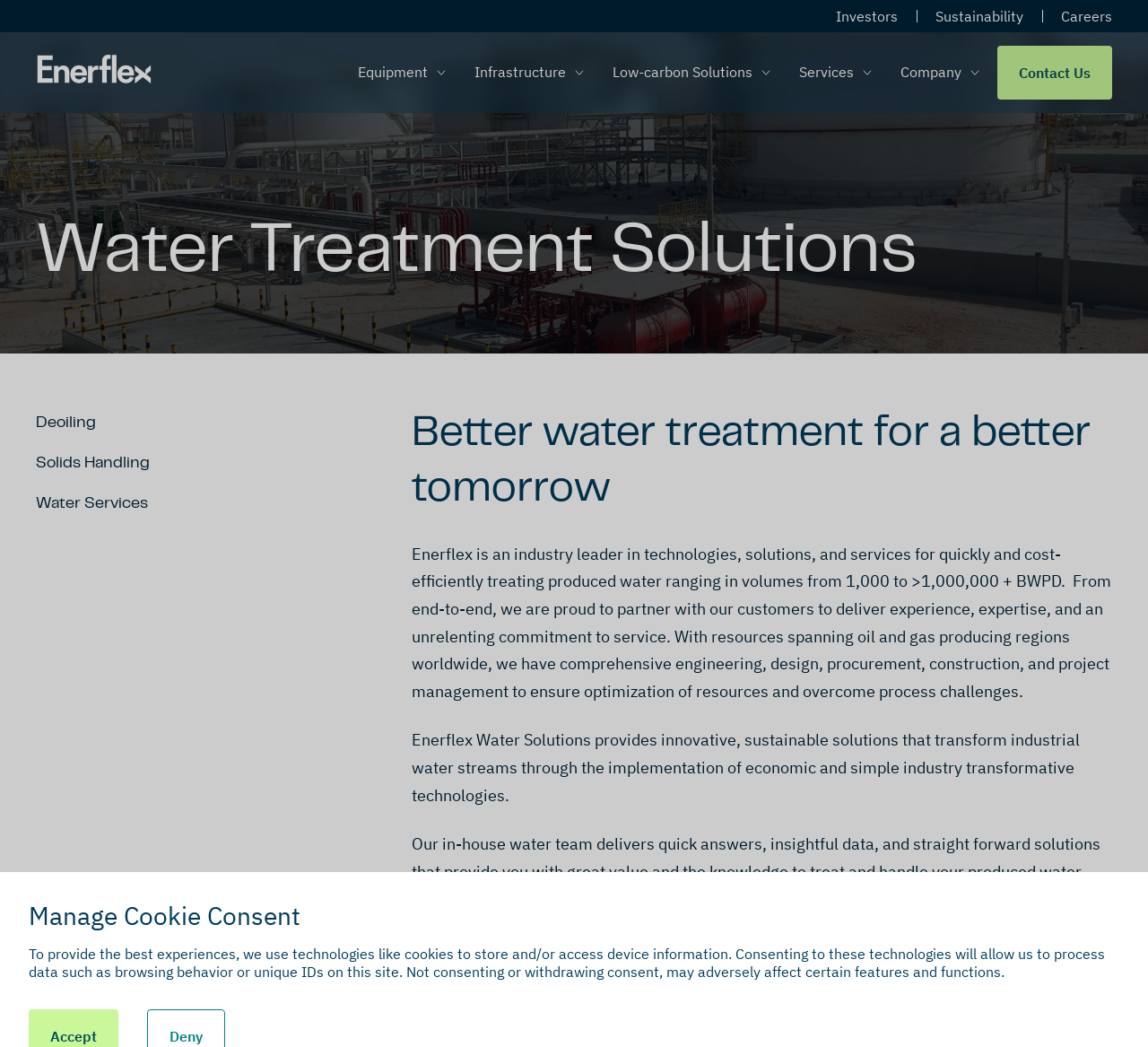What is the headline of the webpage?

Water Treatment Solutions